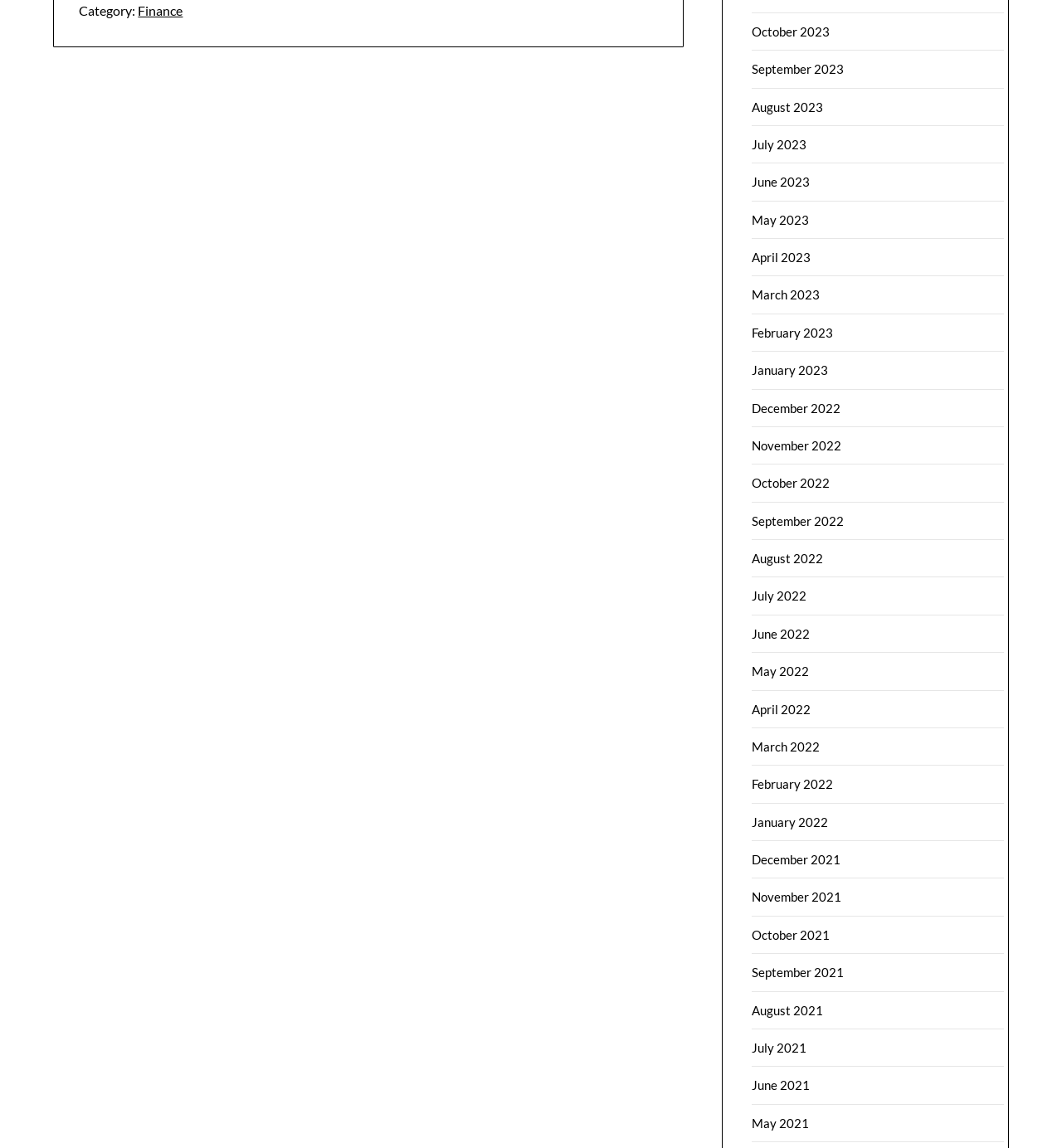How many links are there on this webpage?
Answer the question with a single word or phrase, referring to the image.

25